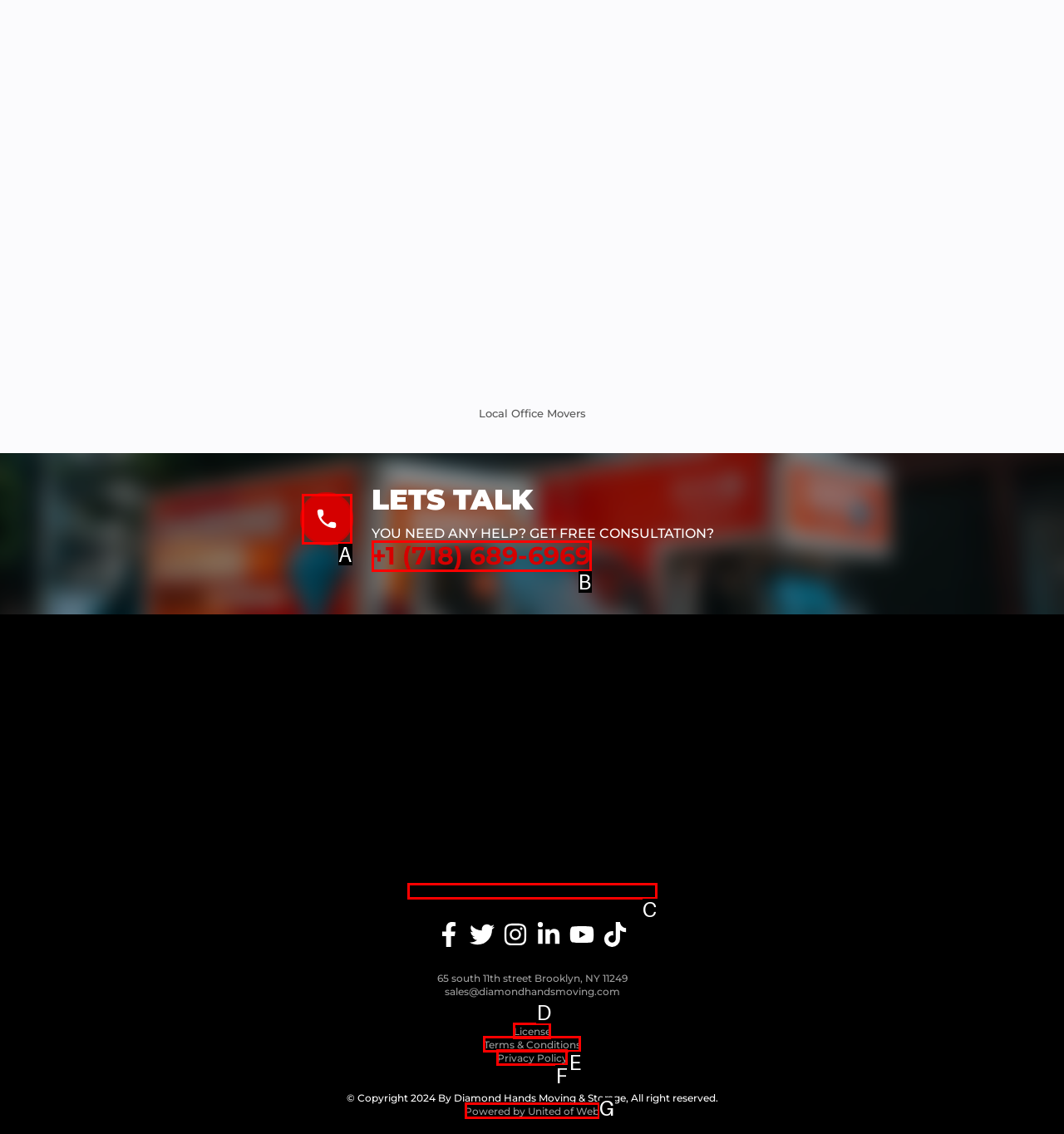From the given choices, identify the element that matches: phone
Answer with the letter of the selected option.

A